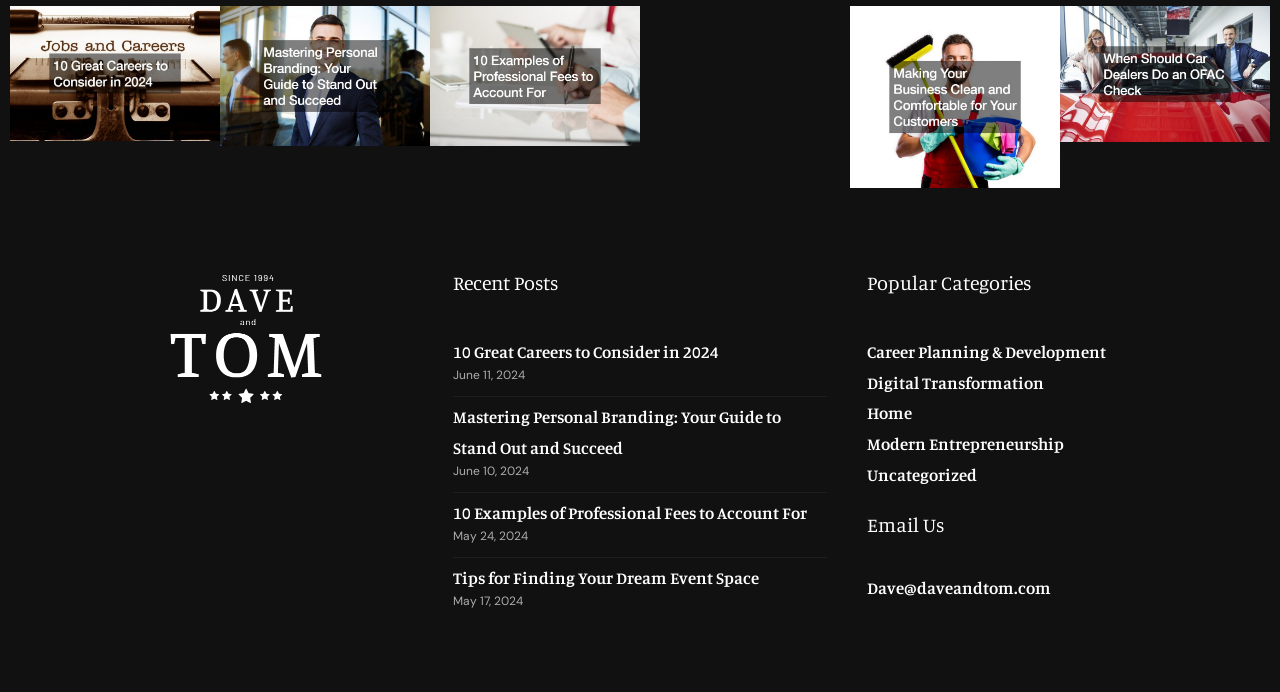Identify the bounding box for the described UI element: "Modern Entrepreneurship".

[0.677, 0.626, 0.831, 0.656]